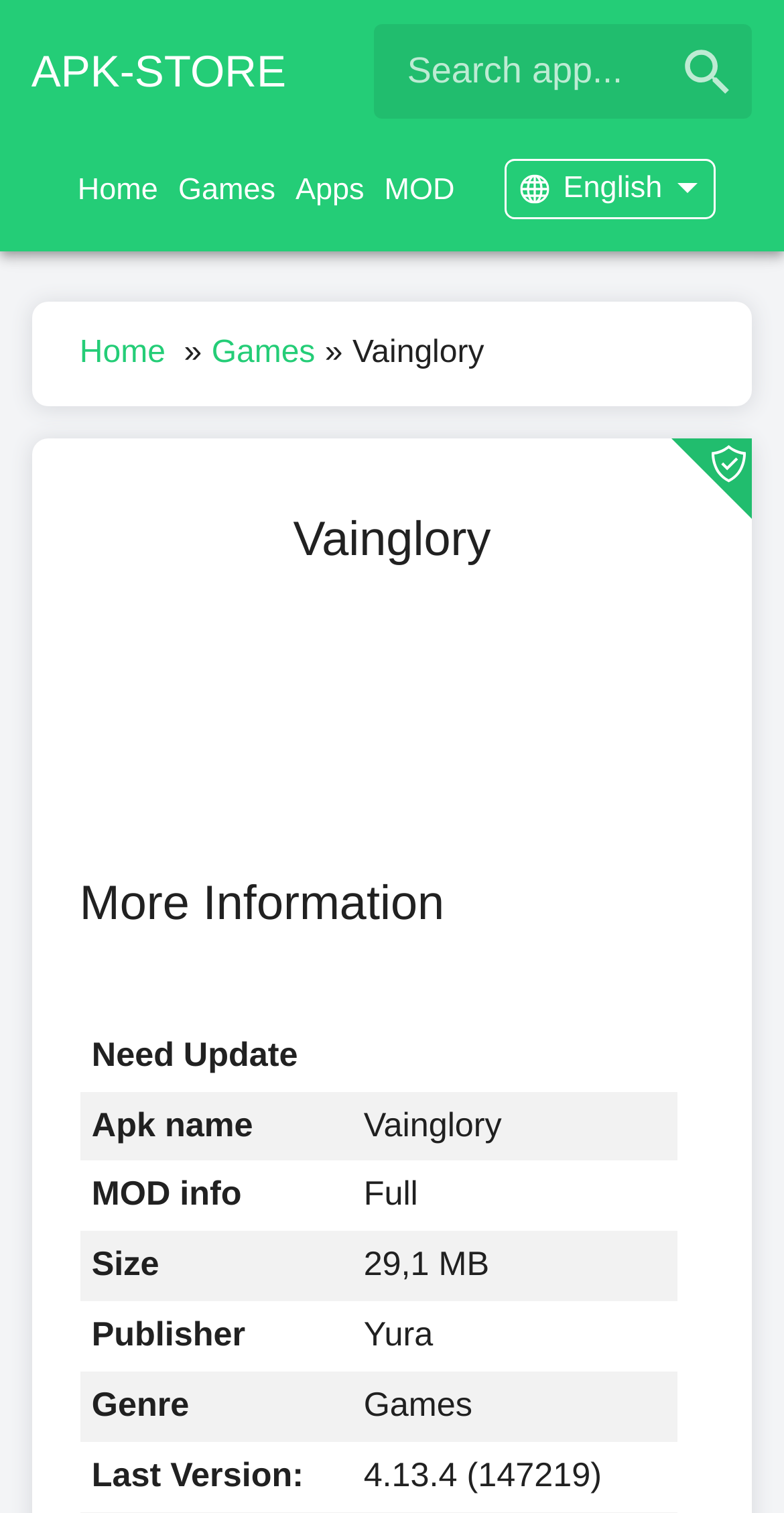Could you locate the bounding box coordinates for the section that should be clicked to accomplish this task: "Search for an app".

[0.476, 0.016, 0.96, 0.079]